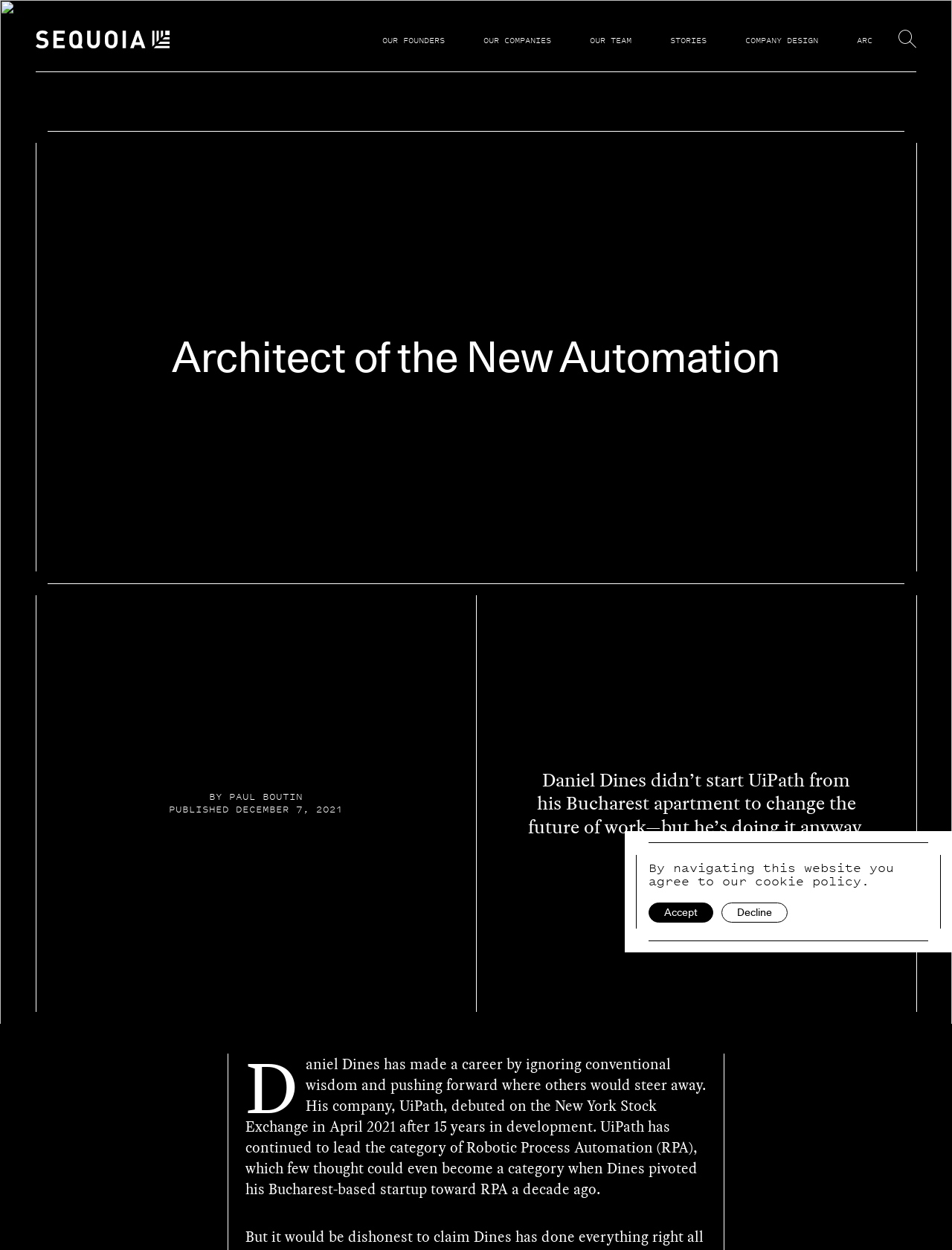Bounding box coordinates are to be given in the format (top-left x, top-left y, bottom-right x, bottom-right y). All values must be floating point numbers between 0 and 1. Provide the bounding box coordinate for the UI element described as: Our Team

[0.62, 0.028, 0.663, 0.037]